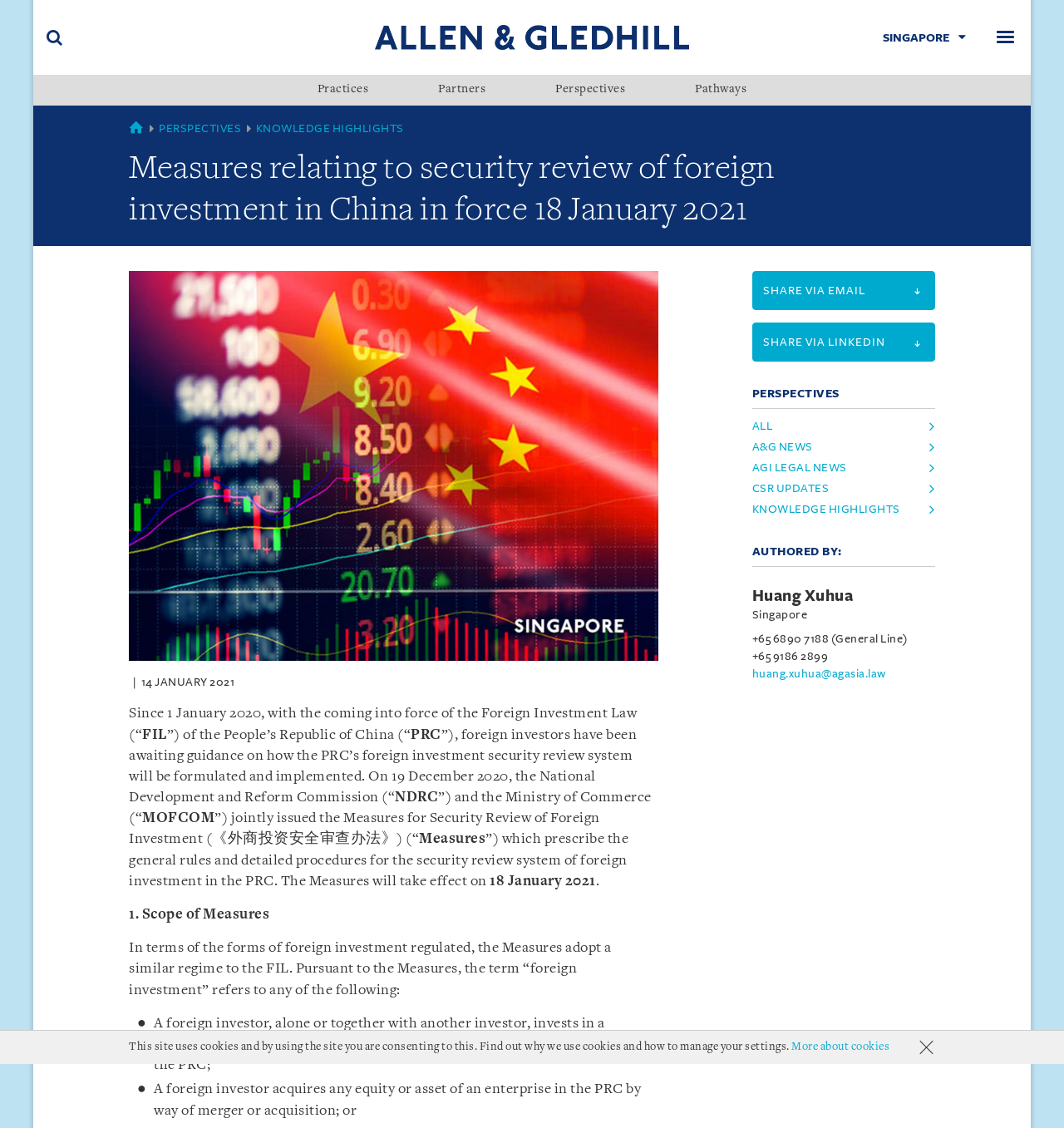Pinpoint the bounding box coordinates of the clickable area needed to execute the instruction: "Search for something". The coordinates should be specified as four float numbers between 0 and 1, i.e., [left, top, right, bottom].

[0.031, 0.0, 0.071, 0.066]